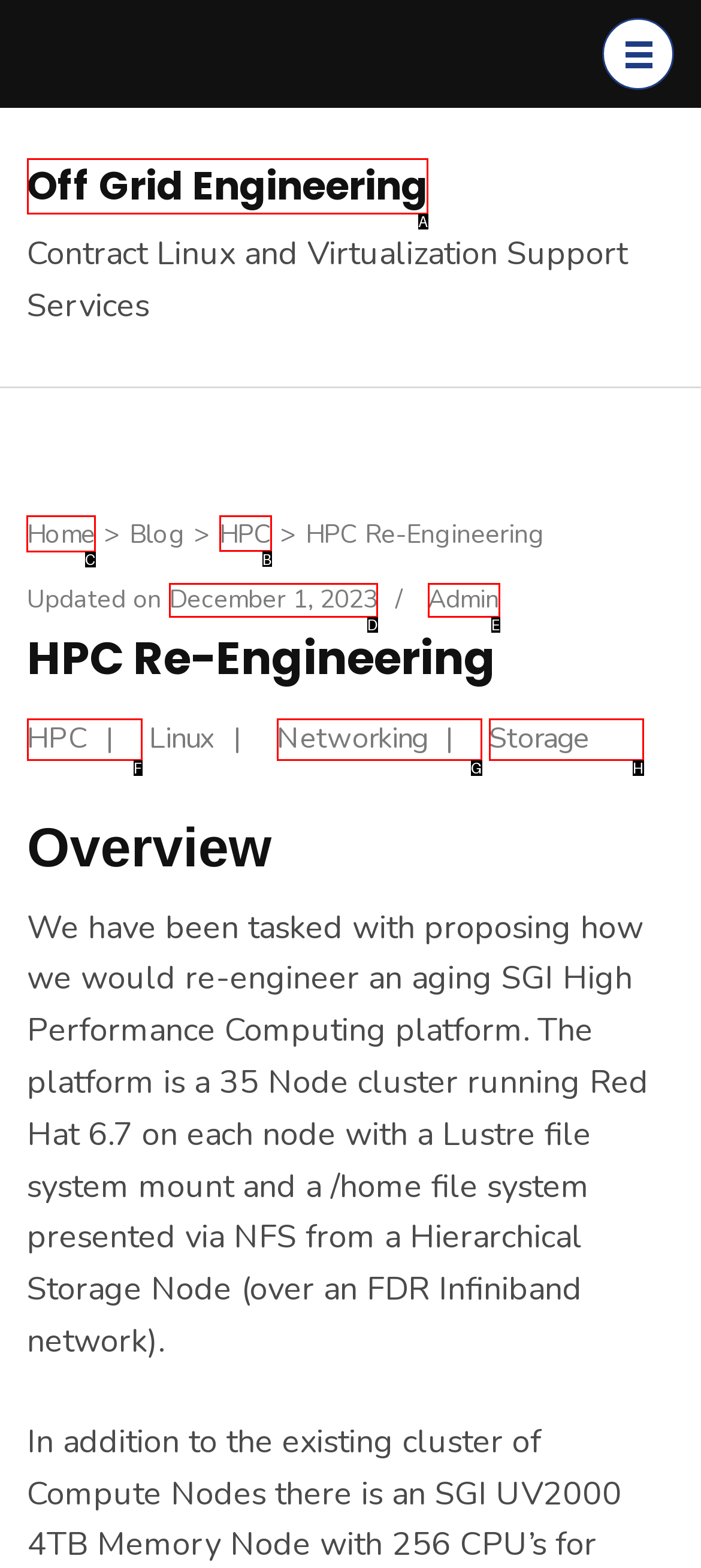Tell me which UI element to click to fulfill the given task: Click the Home link. Respond with the letter of the correct option directly.

C